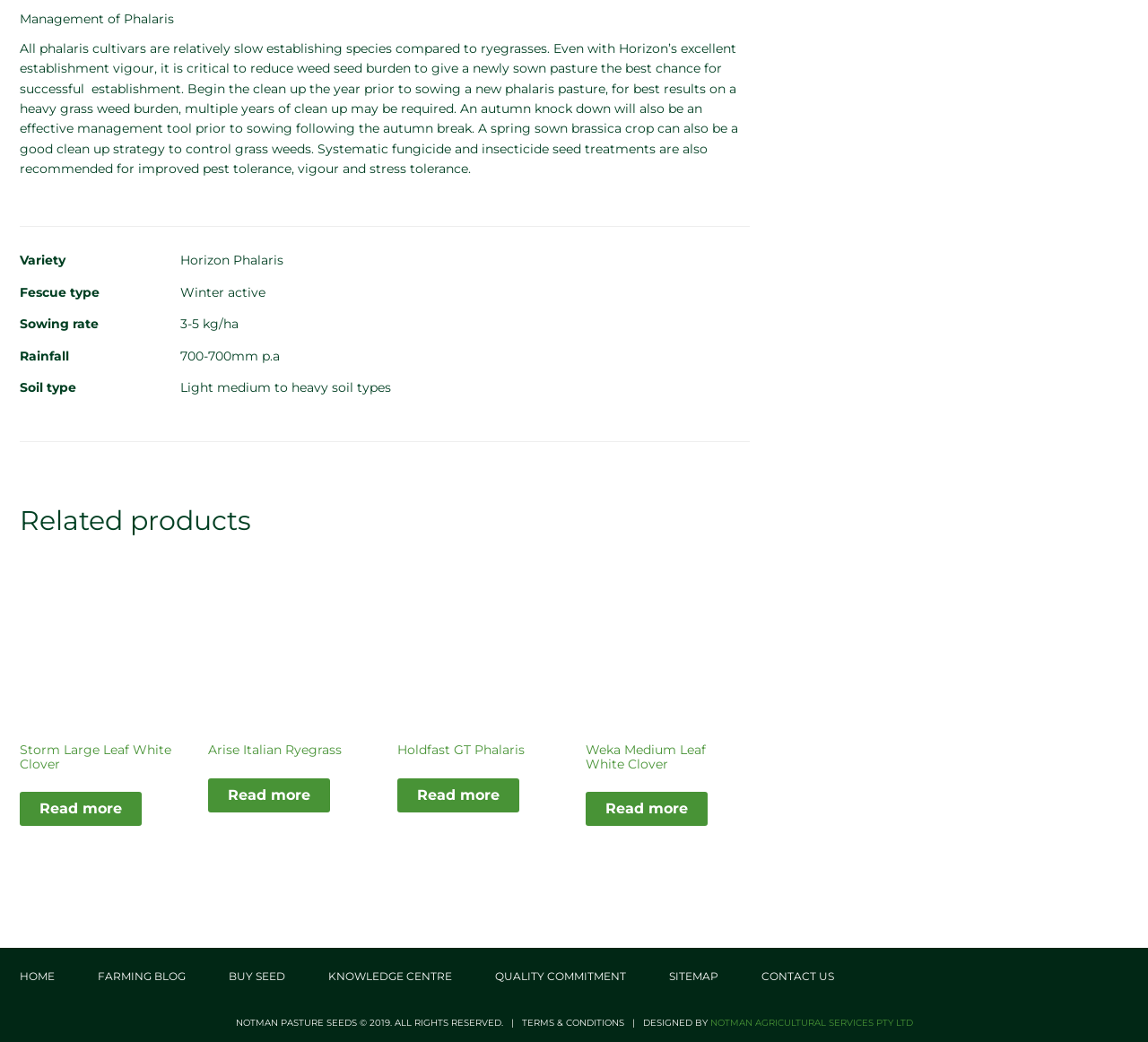How many related products are listed on this webpage?
Using the screenshot, give a one-word or short phrase answer.

4